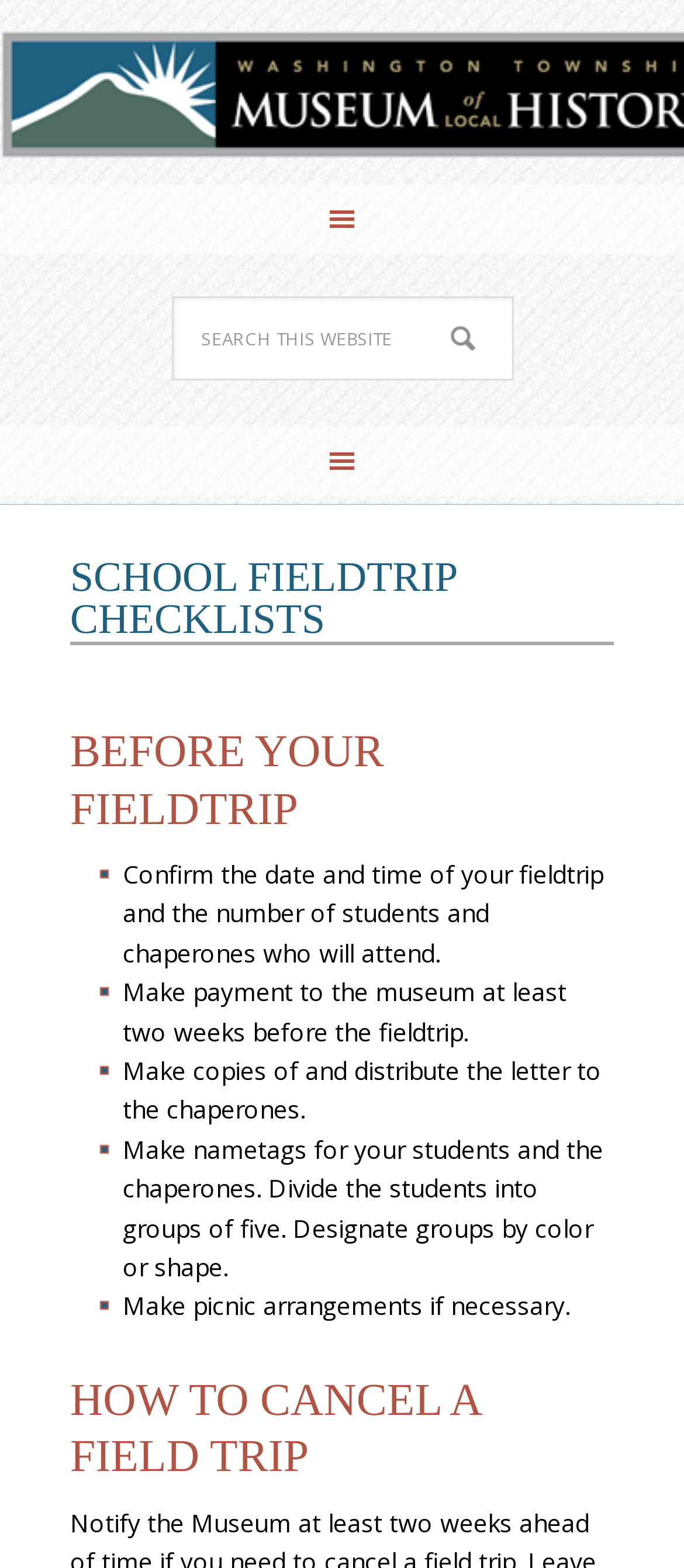What should be made for the chaperones?
Using the image as a reference, deliver a detailed and thorough answer to the question.

According to the checklist, copies of the letter should be made and distributed to the chaperones, as mentioned in the 'BEFORE YOUR FIELDTRIP' section.